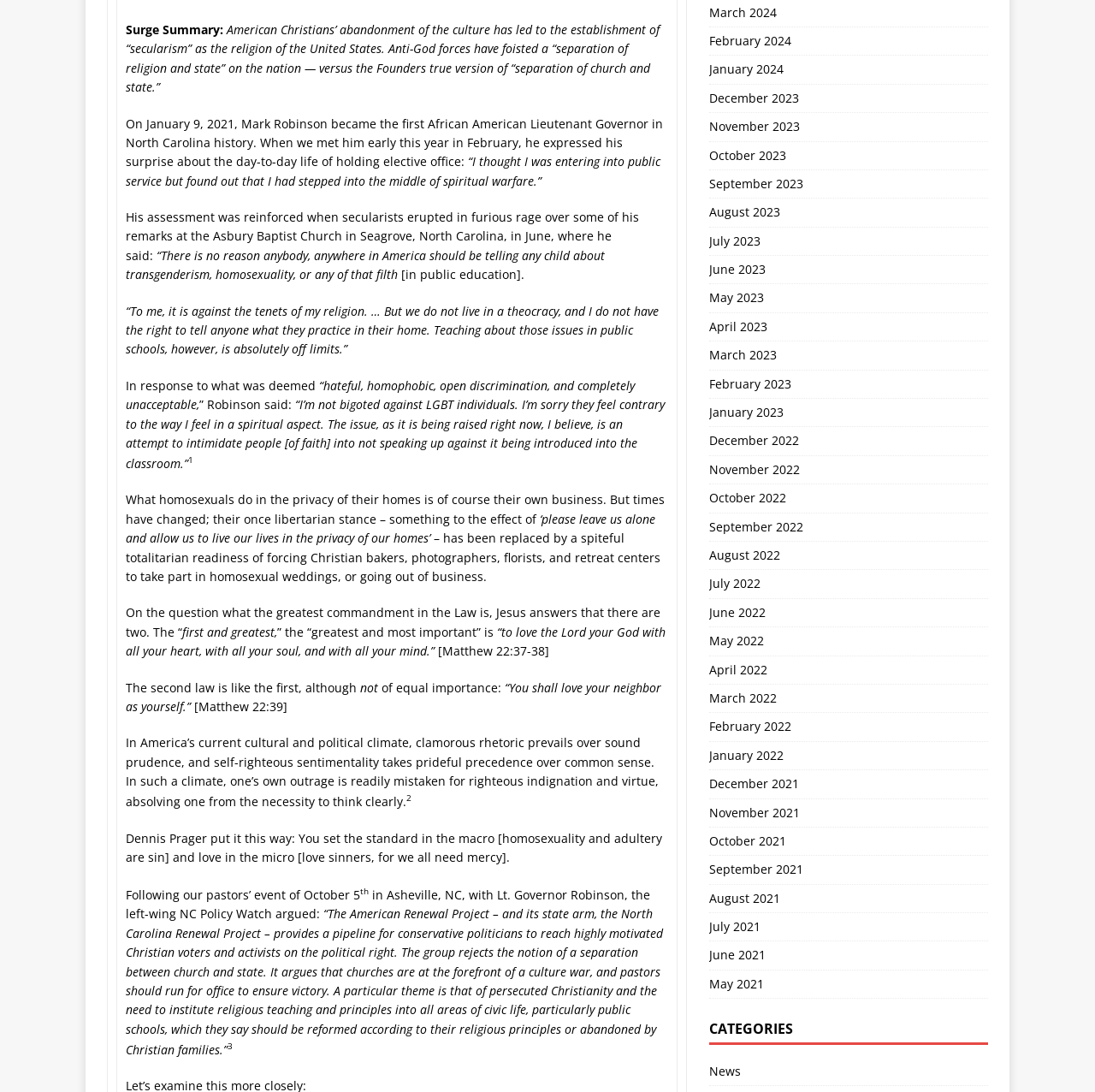Find the bounding box coordinates of the element to click in order to complete the given instruction: "Click on News."

[0.647, 0.973, 0.902, 0.994]